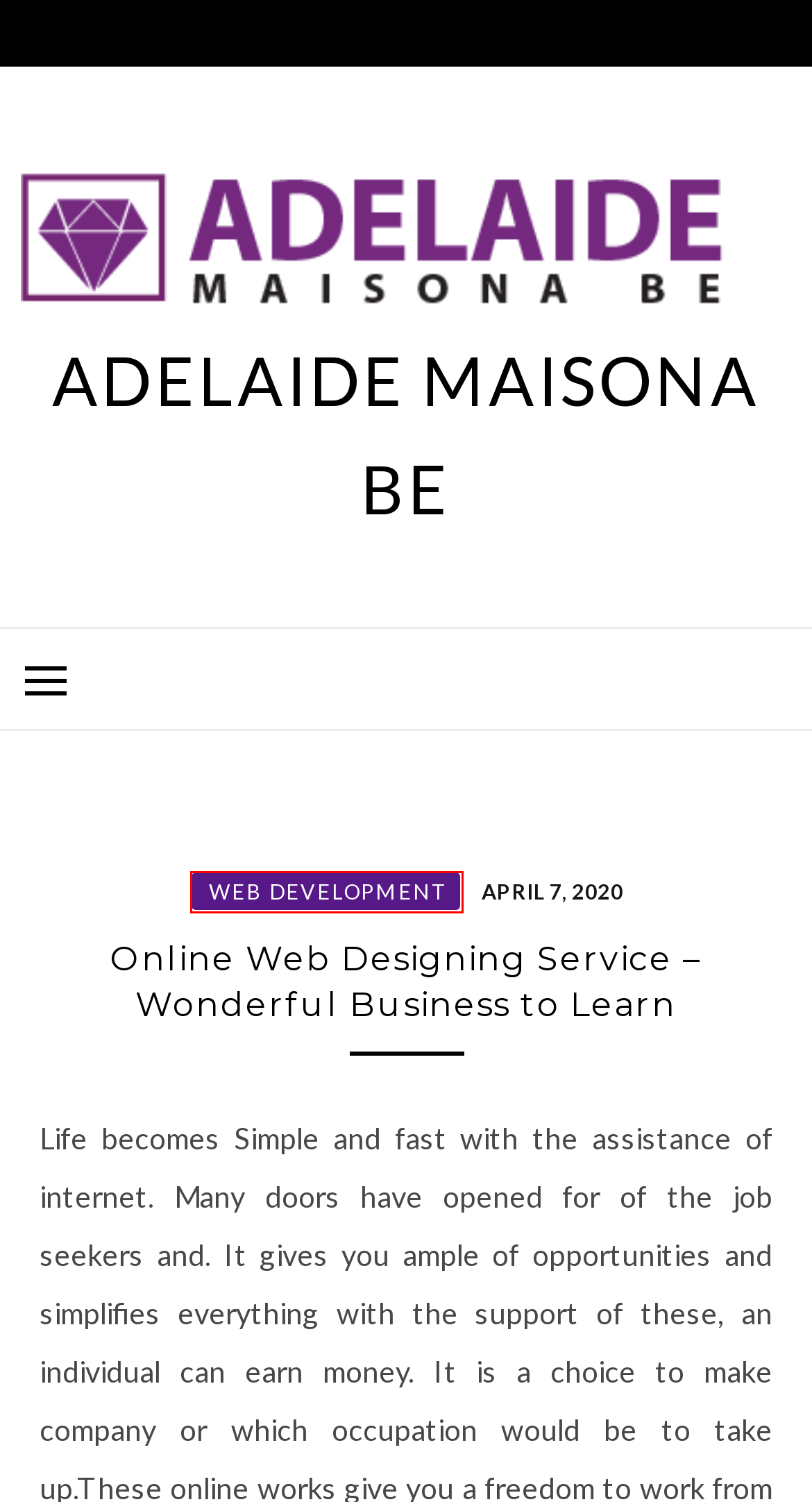You have a screenshot of a webpage where a red bounding box highlights a specific UI element. Identify the description that best matches the resulting webpage after the highlighted element is clicked. The choices are:
A. Web Development – Adelaide Maisona Be
B. Adelaide Maisona Be
C. Function of Music in Personal Way of living – Adelaide Maisona Be
D. February 2020 – Adelaide Maisona Be
E. March 2021 – Adelaide Maisona Be
F. October 2019 – Adelaide Maisona Be
G. January 2022 – Adelaide Maisona Be
H. Software – Adelaide Maisona Be

A